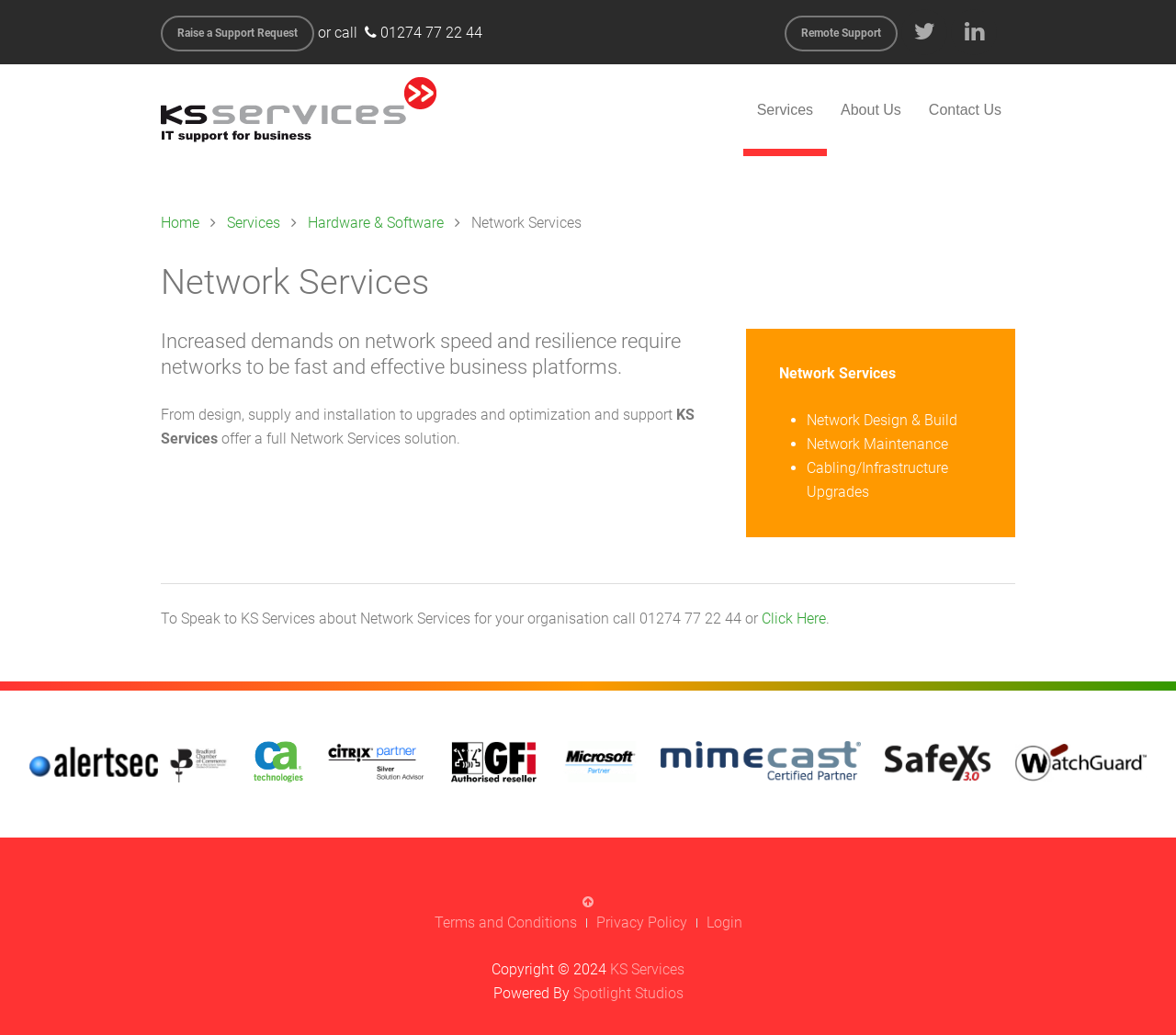Identify the bounding box of the HTML element described here: "No, thanks". Provide the coordinates as four float numbers between 0 and 1: [left, top, right, bottom].

None